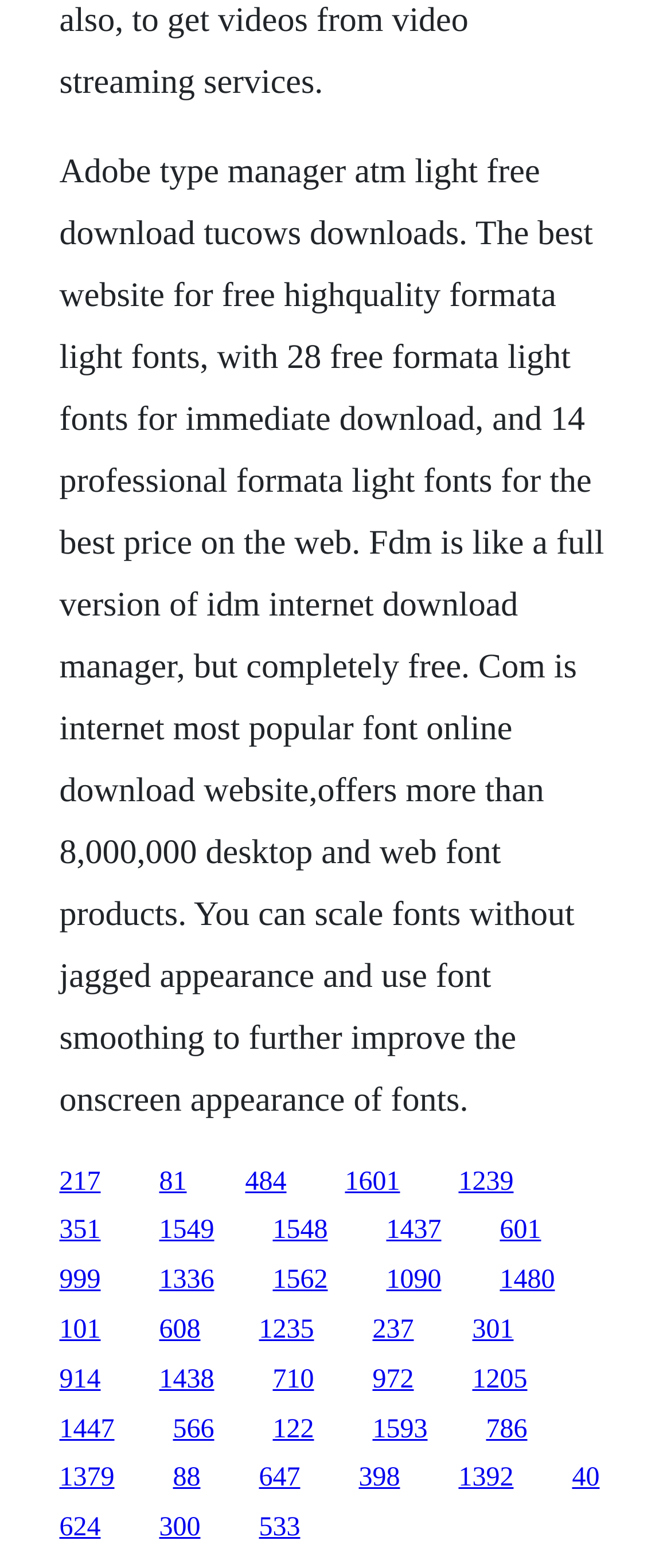Refer to the screenshot and give an in-depth answer to this question: How many font products are offered on this website?

According to the StaticText element, the website claims to offer more than 8,000,000 desktop and web font products.